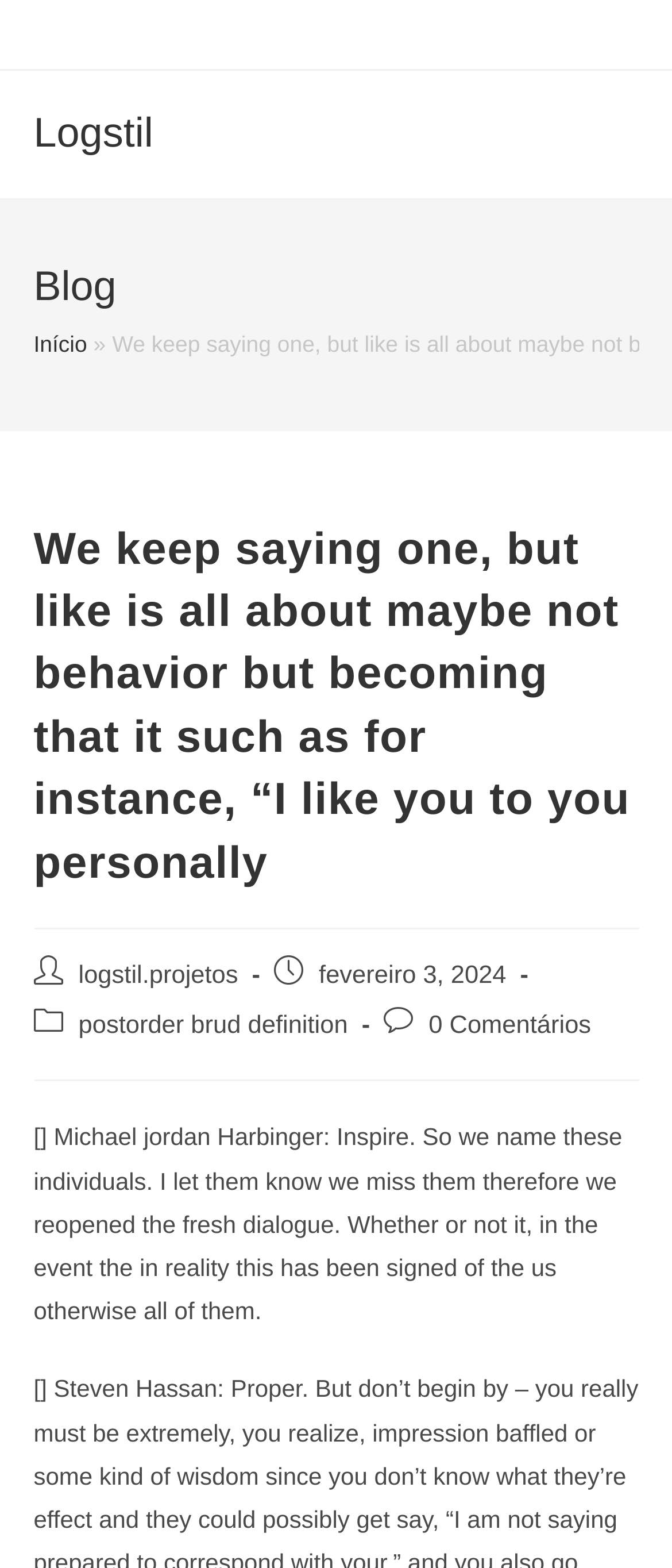Look at the image and answer the question in detail:
When was the post published?

The post publication date can be found in the section below the main heading, where it says 'Post published:' followed by the date 'fevereiro 3, 2024'.